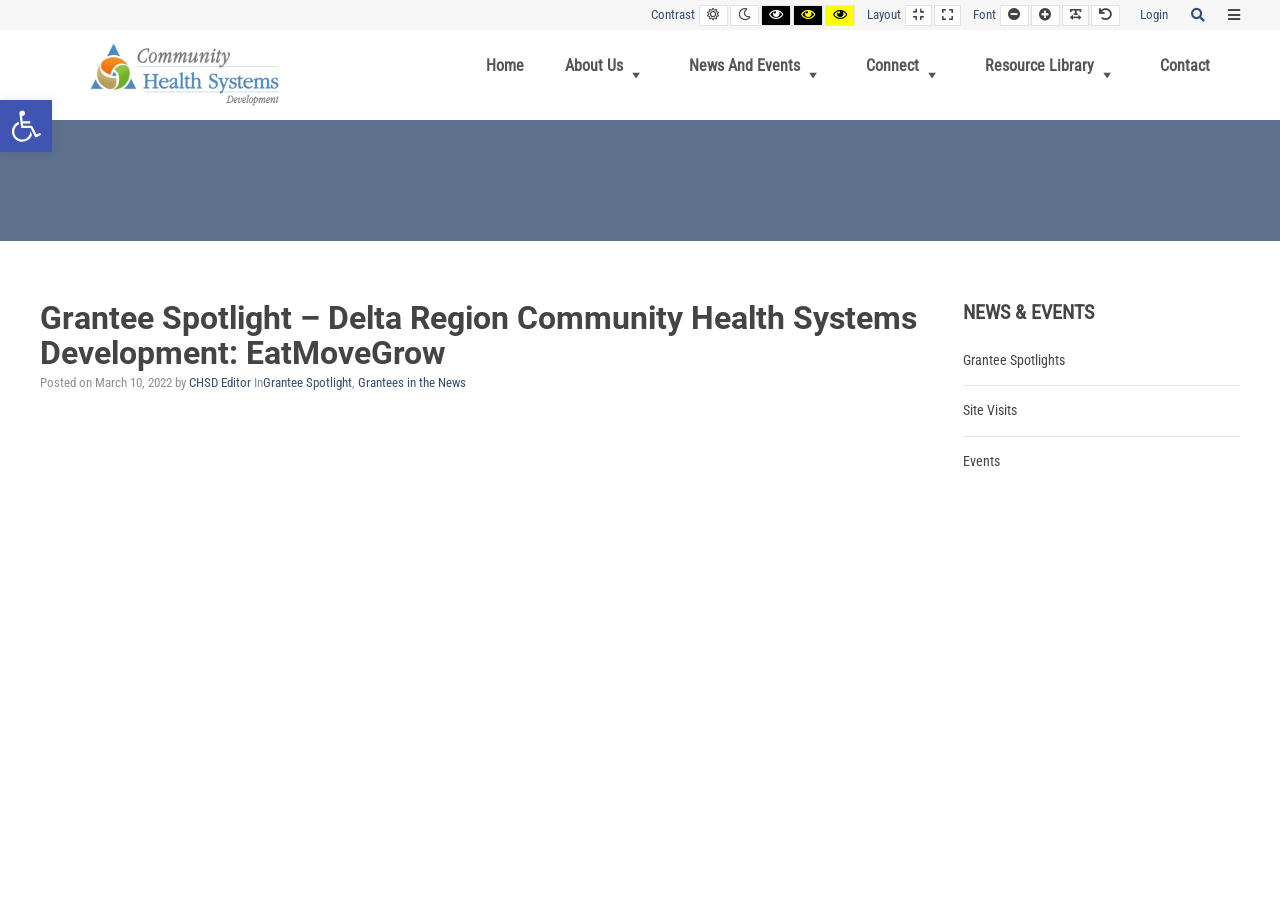Can you identify and provide the main heading of the webpage?

Grantee Spotlight – Delta Region Community Health Systems Development: EatMoveGrow